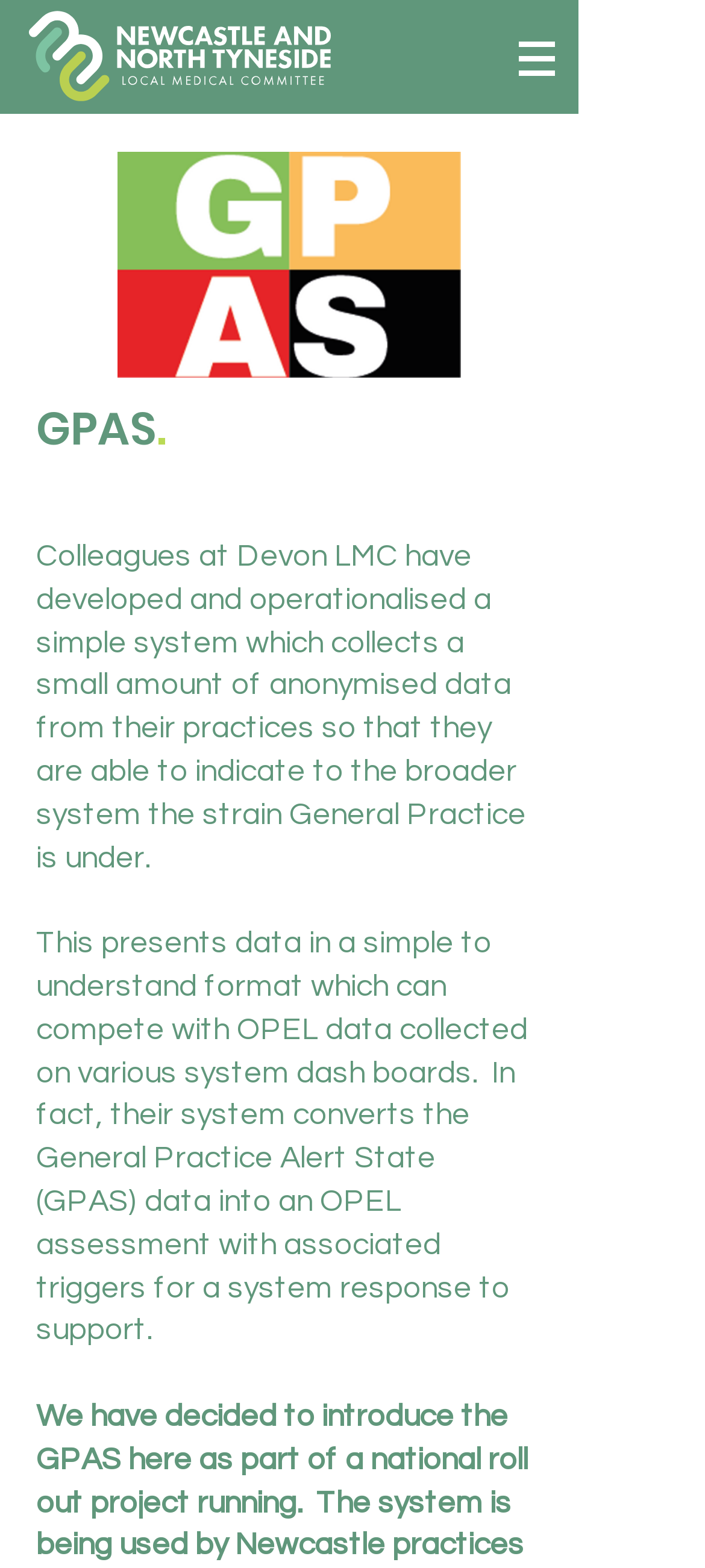Using the elements shown in the image, answer the question comprehensively: What is the name of the system developed by Devon LMC?

The system is mentioned in the text as 'General Practice Alert State (GPAS)' which is developed by Devon LMC to collect anonymised data from practices to indicate the strain General Practice is under.